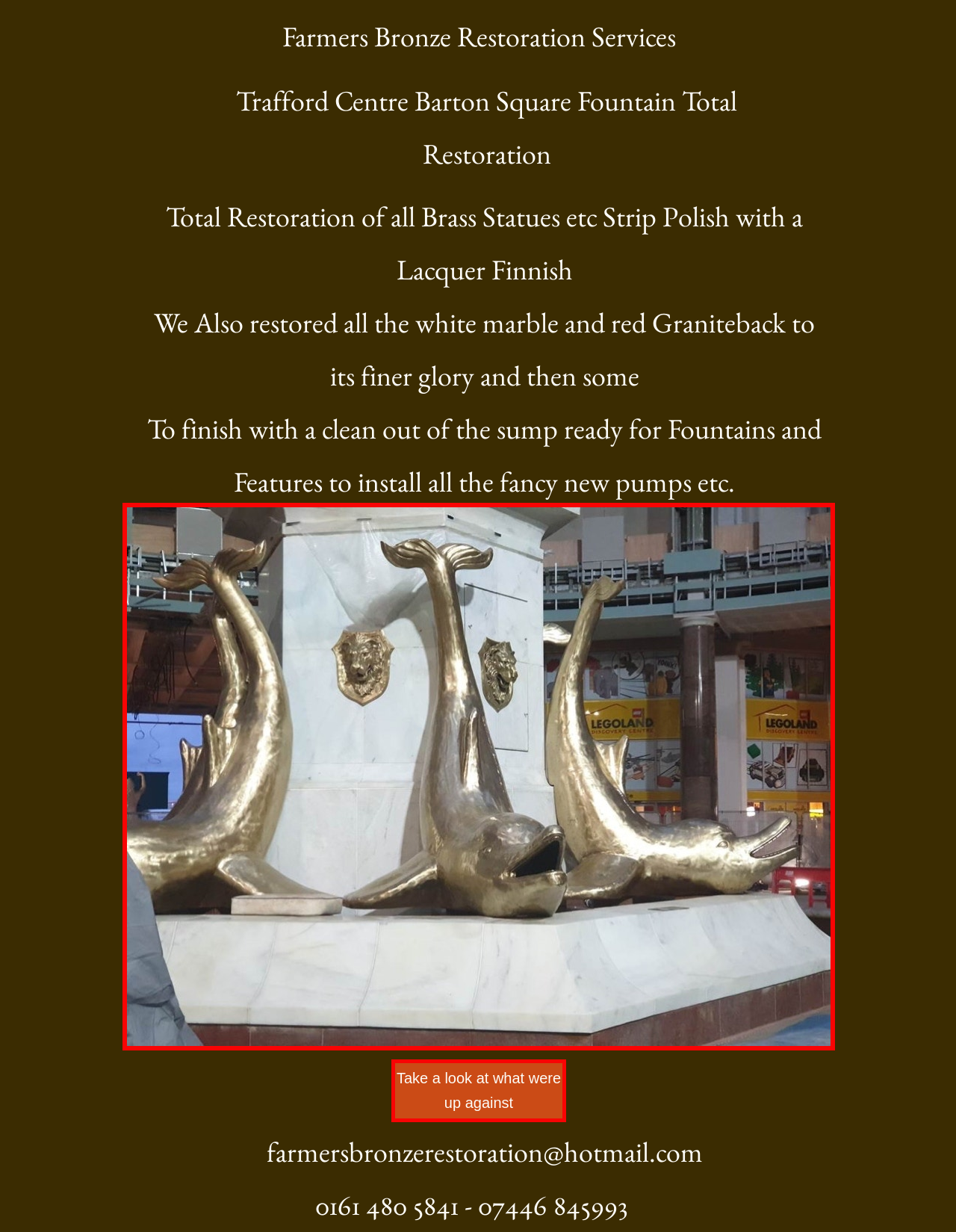What is the purpose of the fountain restoration?
From the image, respond using a single word or phrase.

To install new pumps